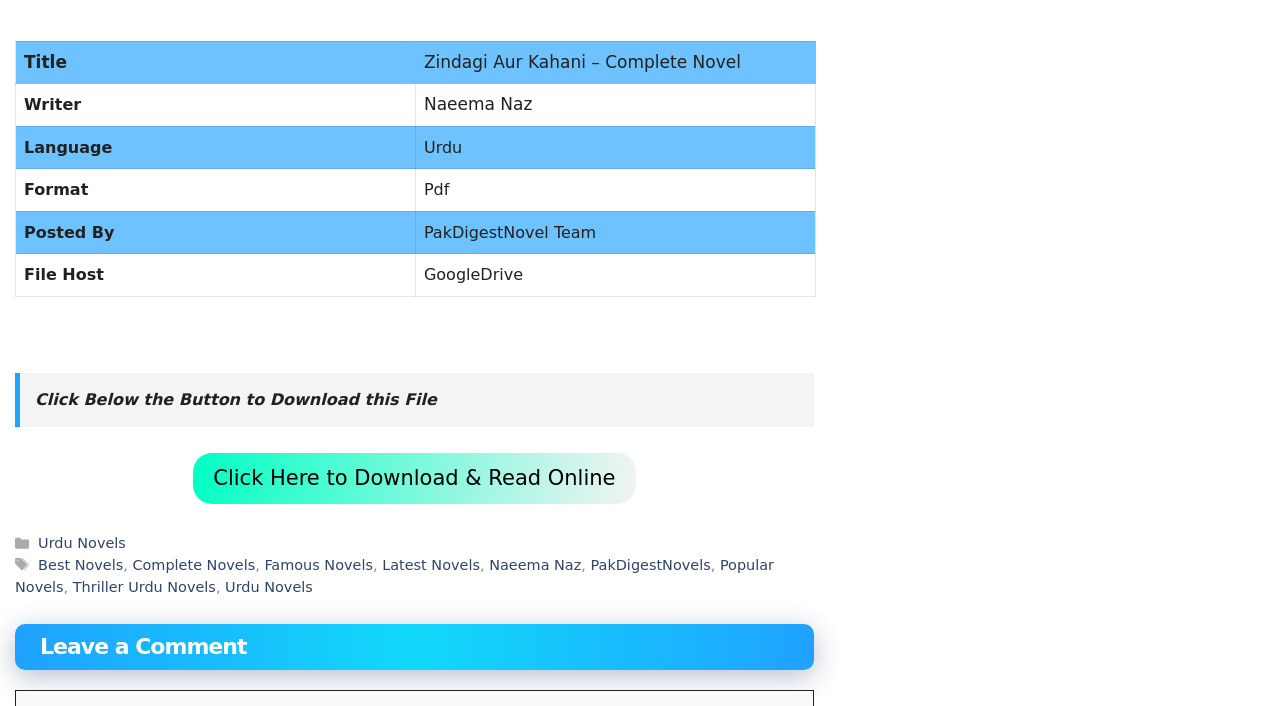Kindly provide the bounding box coordinates of the section you need to click on to fulfill the given instruction: "Click the download button".

[0.151, 0.641, 0.496, 0.714]